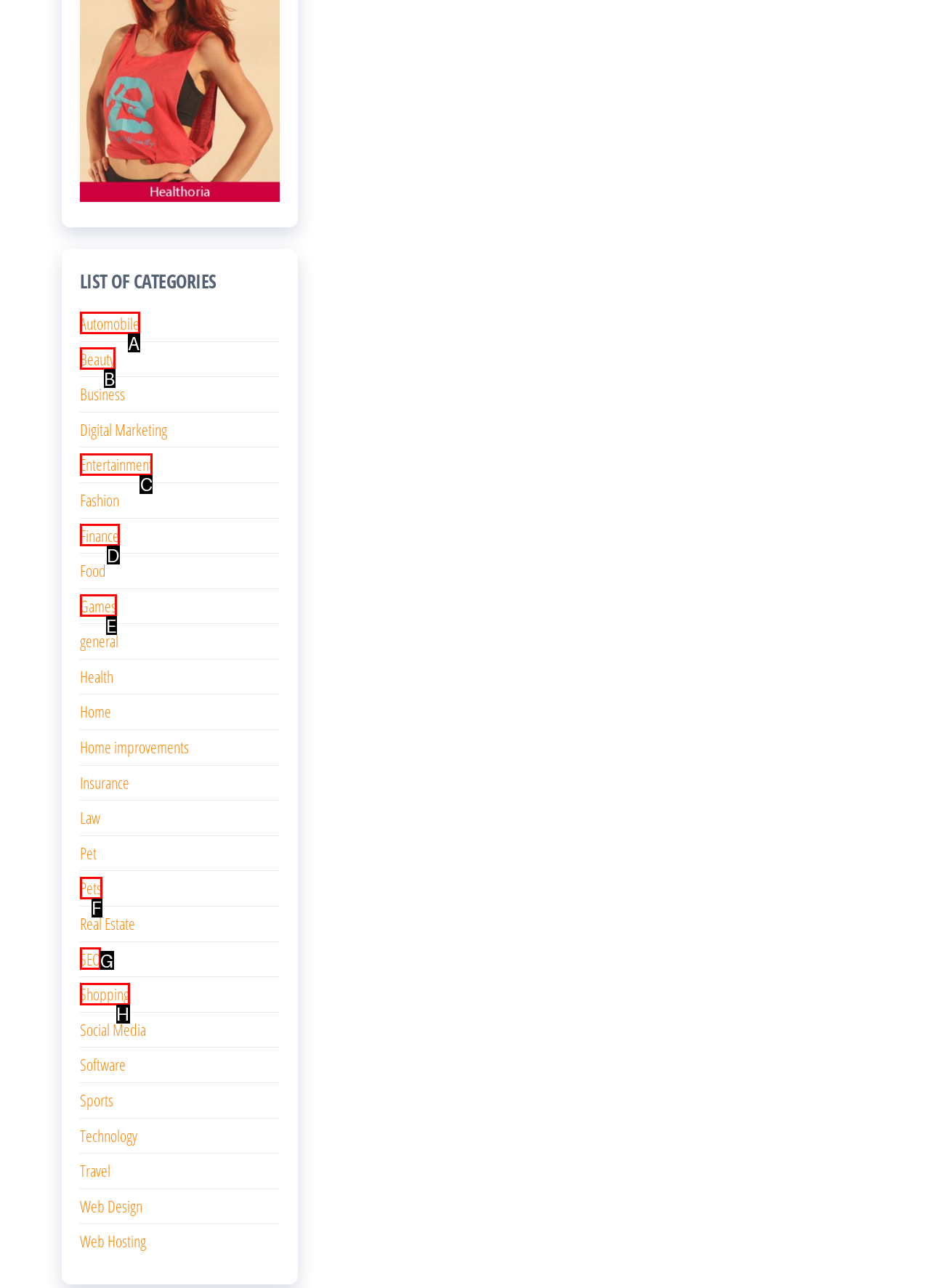Tell me which option I should click to complete the following task: Explore Entertainment Answer with the option's letter from the given choices directly.

C